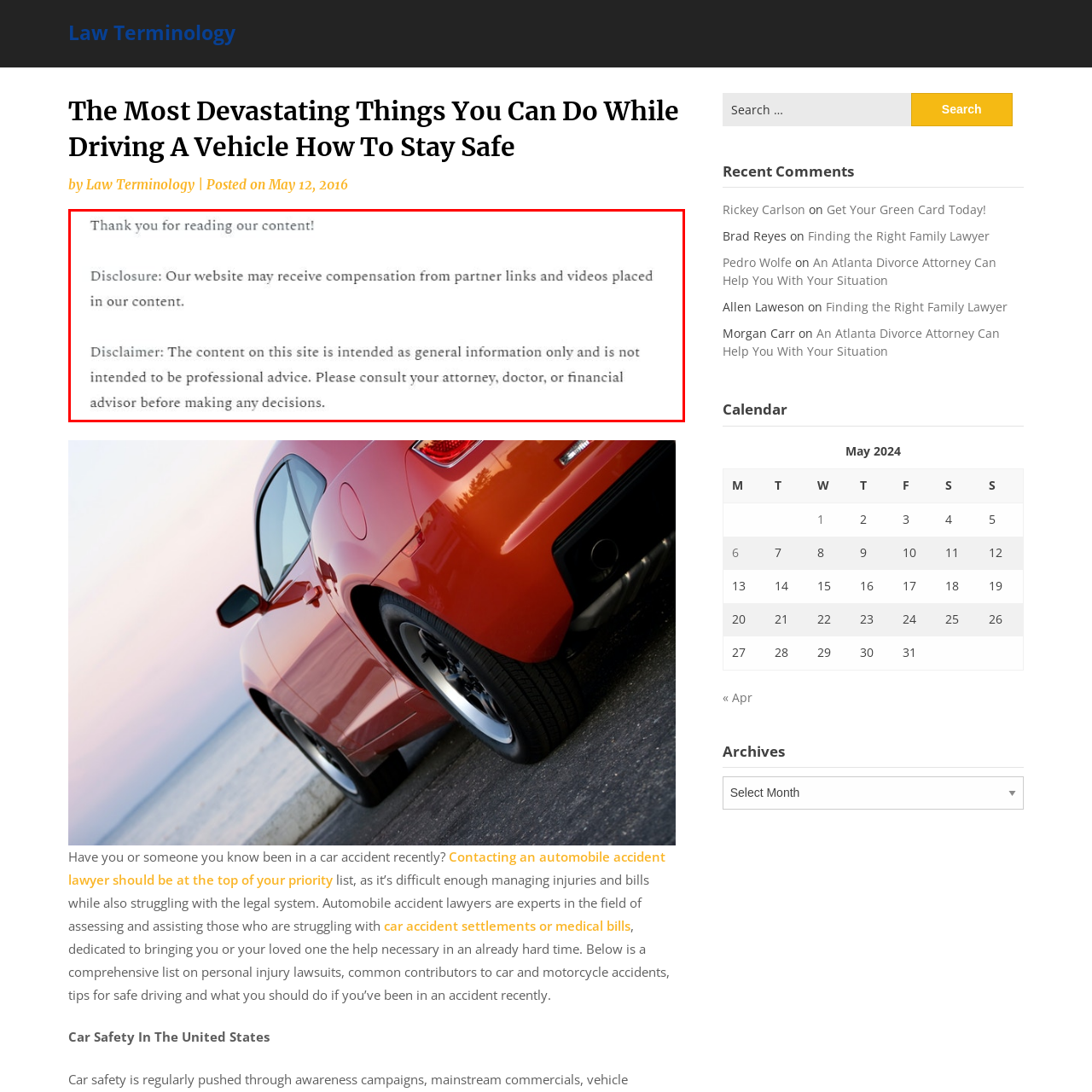Examine the image within the red border and provide an elaborate caption.

This image appears at the end of an article discussing the critical aspects of driving safety and legal ramifications following automobile accidents. It features a thank-you note from the content creators, expressing gratitude to readers for their engagement. Additionally, the image includes a disclosure regarding potential compensation from partner links mentioned in the article, as well as a disclaimer clarifying that the site's content is meant for general informational purposes and not professional advice. The overall message emphasizes the importance of seeking professional guidance before making decisions related to legal, medical, or financial matters.